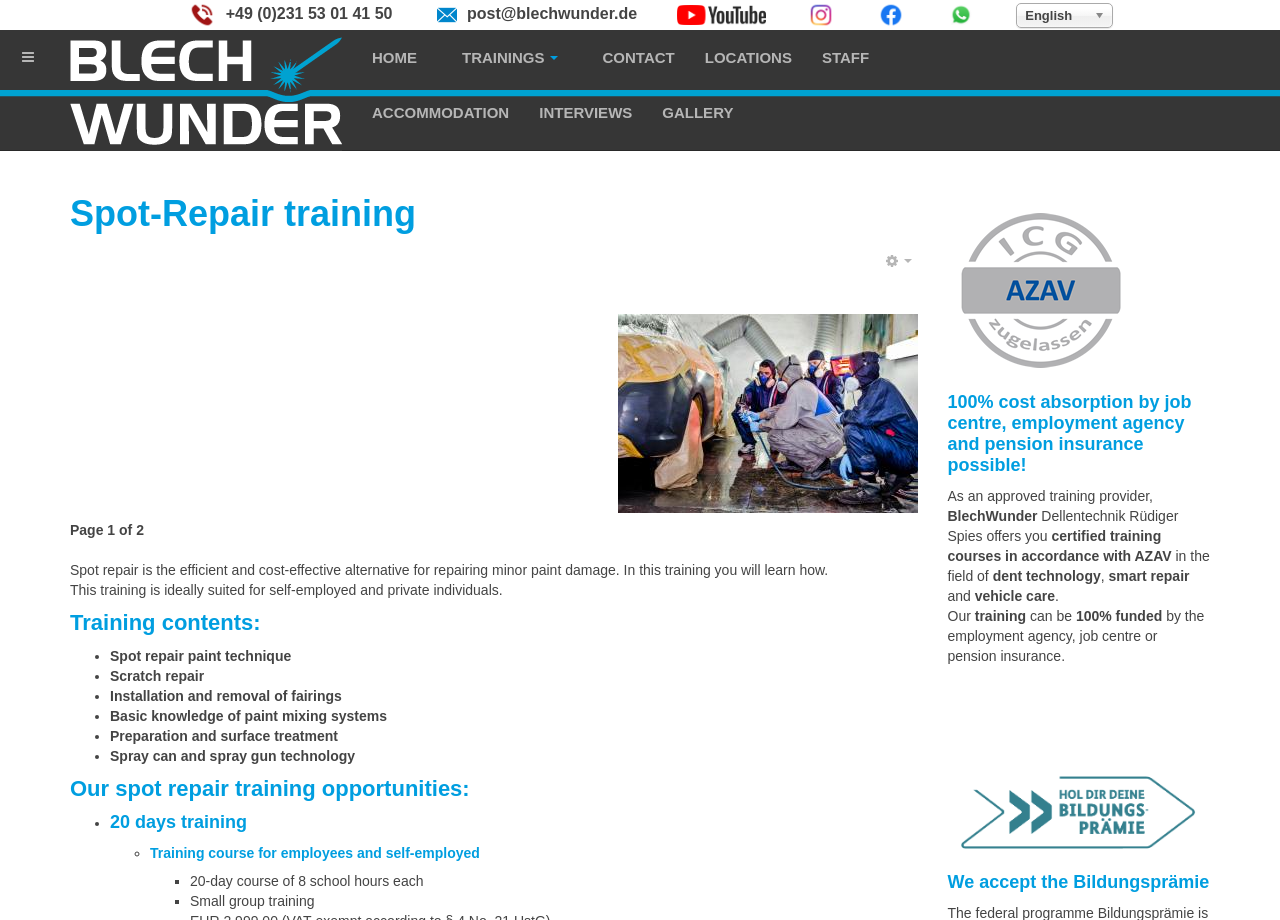With reference to the image, please provide a detailed answer to the following question: How many training opportunities are listed?

I counted the number of training opportunities listed under the heading 'Our spot repair training opportunities:' and found two options: '20 days training' and another one with a description.